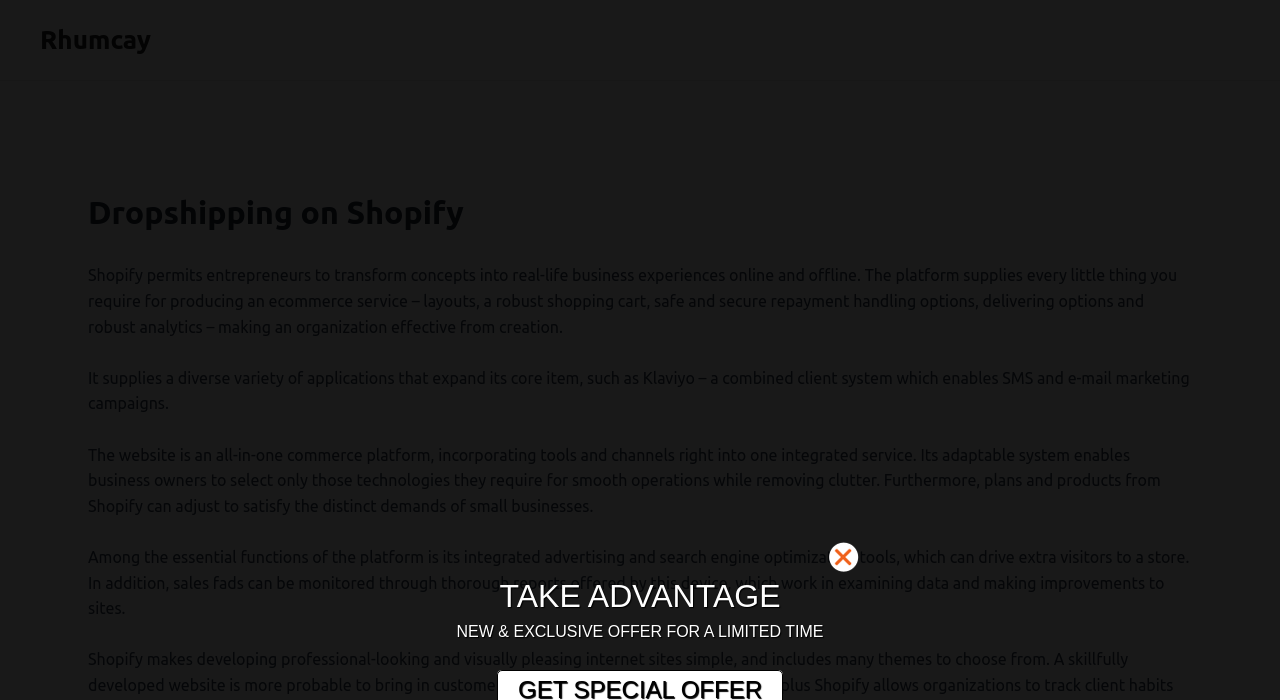Please predict the bounding box coordinates (top-left x, top-left y, bottom-right x, bottom-right y) for the UI element in the screenshot that fits the description: Rhumcay

[0.031, 0.036, 0.118, 0.078]